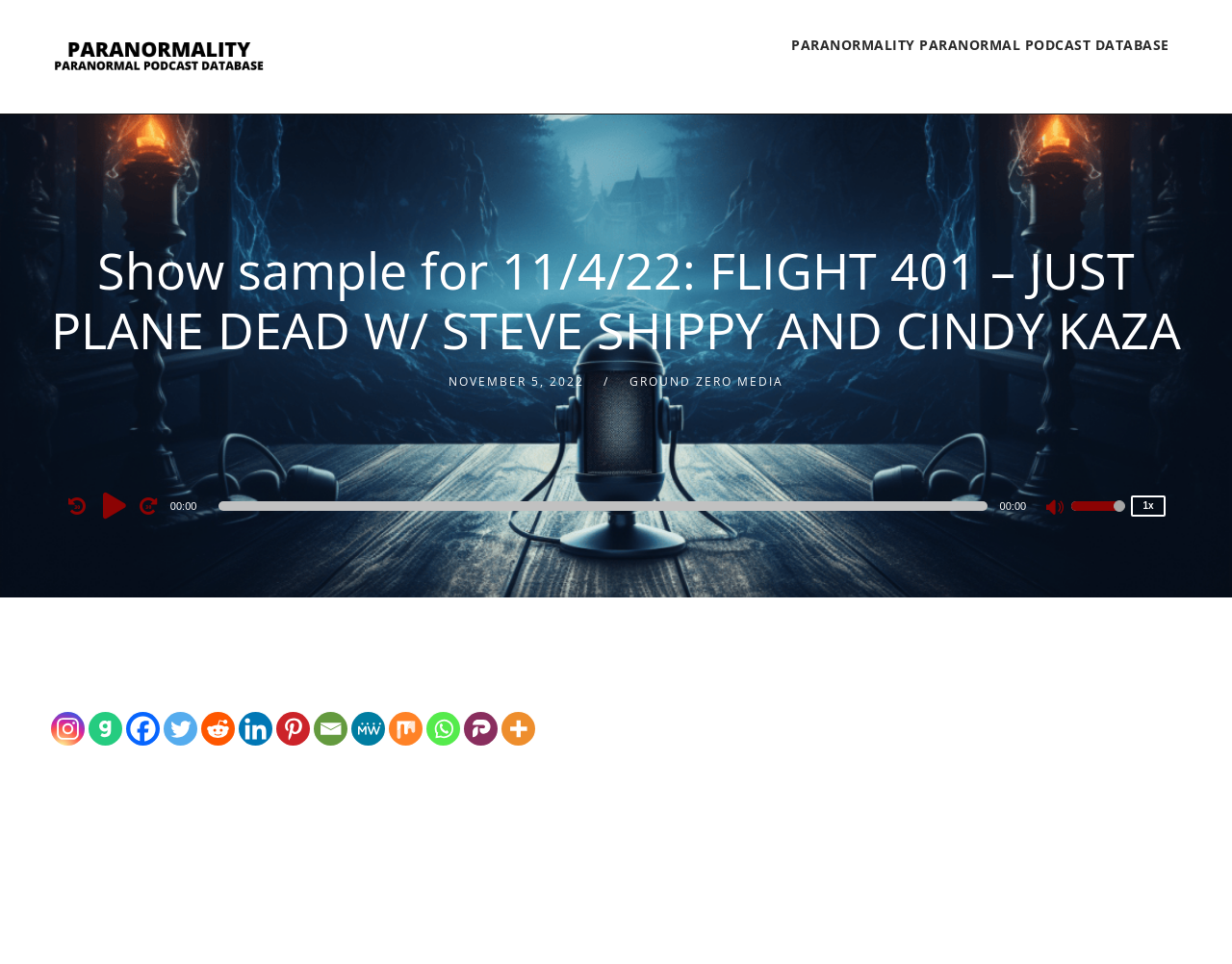Identify the bounding box for the described UI element. Provide the coordinates in (top-left x, top-left y, bottom-right x, bottom-right y) format with values ranging from 0 to 1: 1x

[0.918, 0.514, 0.946, 0.536]